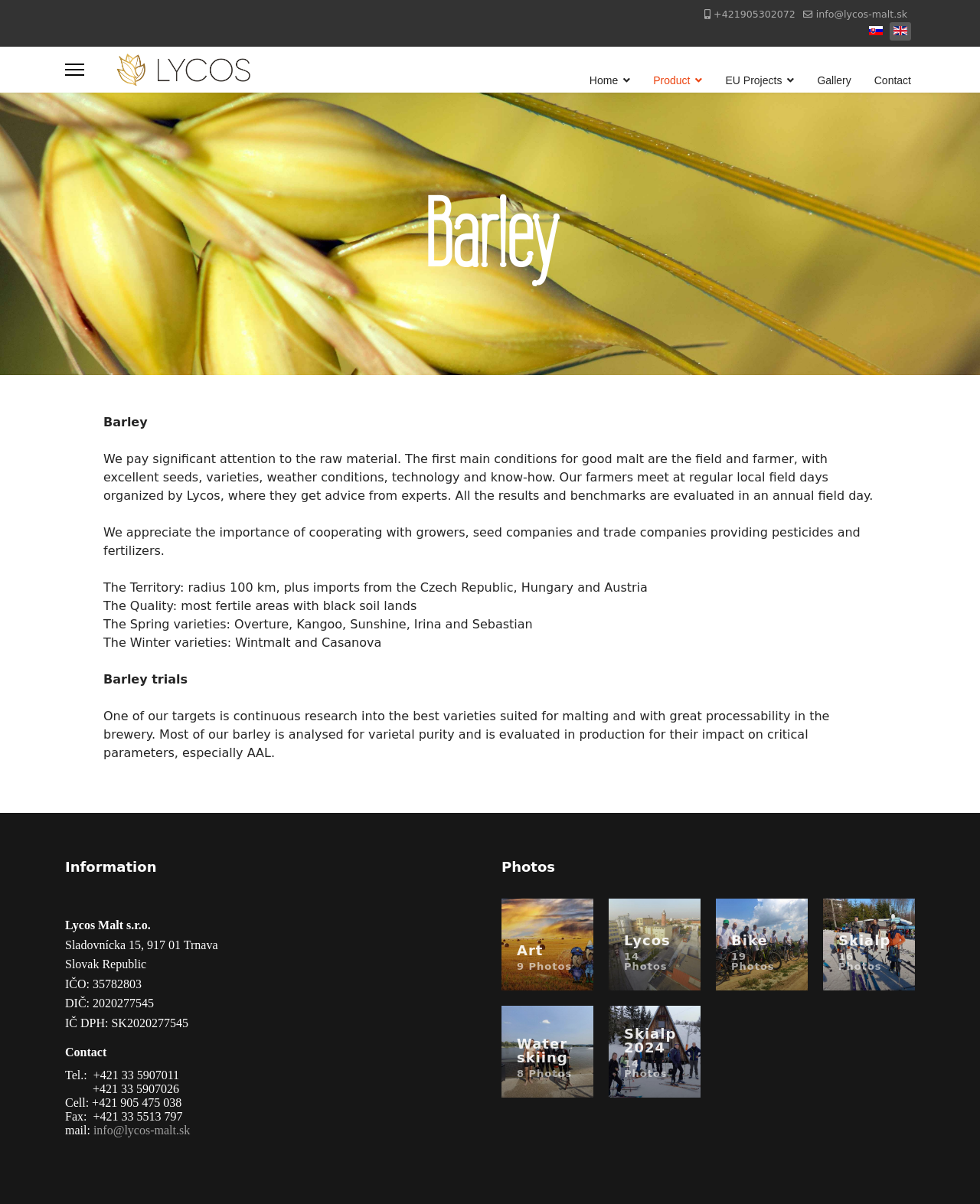Explain in detail what is displayed on the webpage.

The webpage is about Barley, specifically Lycos Malt, a company that produces malt from barley. At the top of the page, there are several links, including phone numbers and an email address, as well as language options for Slovenčina (Slovak) and English (United Kingdom). 

Below the language options, there is a menu bar with links to Home, Product, EU Projects, Gallery, and Contact. 

The main content of the page is divided into two sections. The left section has a heading "Barley" and describes the company's approach to producing high-quality malt. The text explains that the company works closely with farmers, provides them with expert advice, and evaluates the results of their work. It also mentions the importance of cooperating with growers, seed companies, and trade companies. The section also lists the territories where the company sources its barley, the quality of the soil, and the varieties of barley used.

The right section has two headings, "Information" and "Photos". The "Information" section provides the company's contact details, including address, phone numbers, fax, and email. The "Photos" section has links to several photo albums, including Art, Lycos, Bike, Skialp, Water skiing, and Skialp 2024, each with a corresponding image.